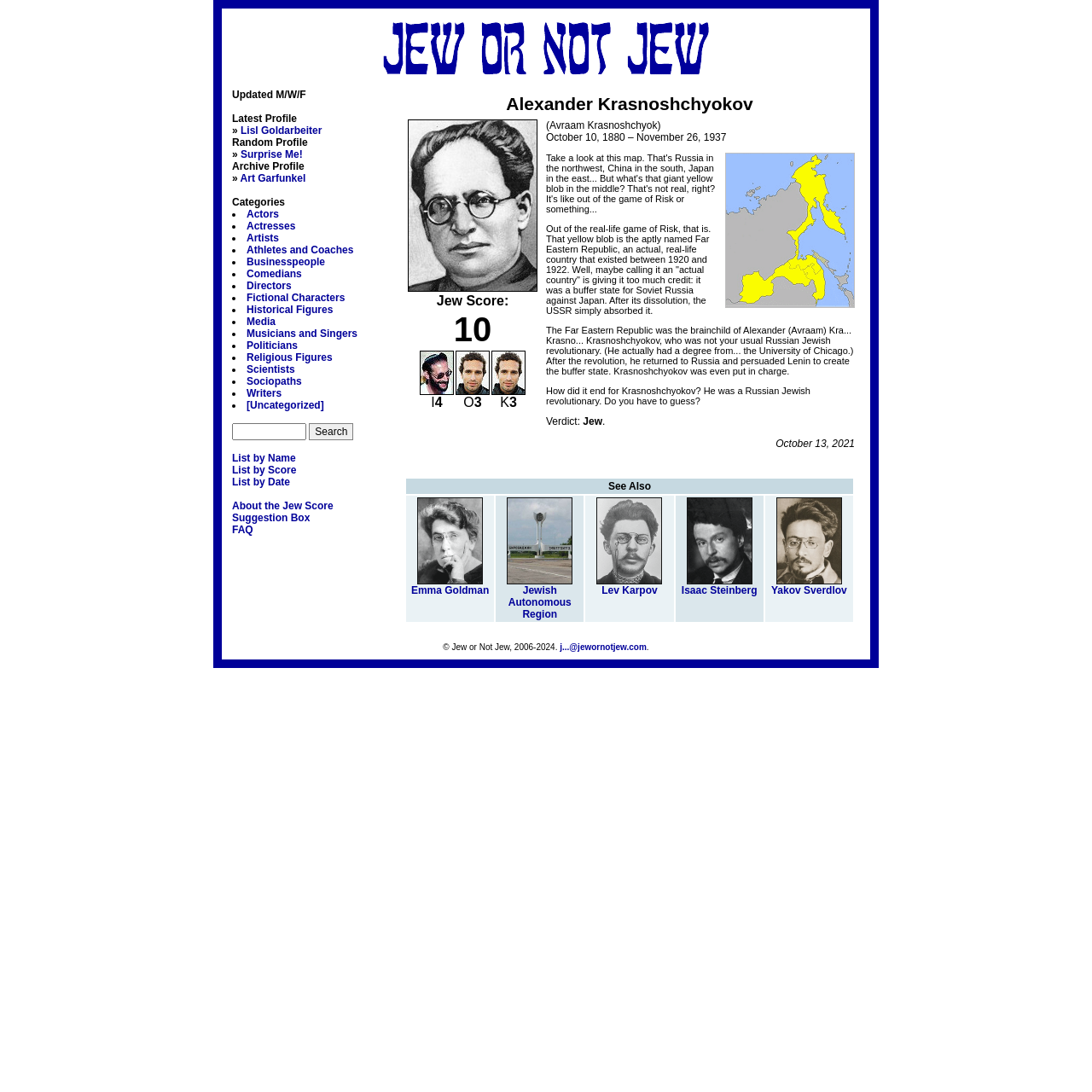Given the element description "Isaac Steinberg", identify the bounding box of the corresponding UI element.

[0.624, 0.527, 0.693, 0.546]